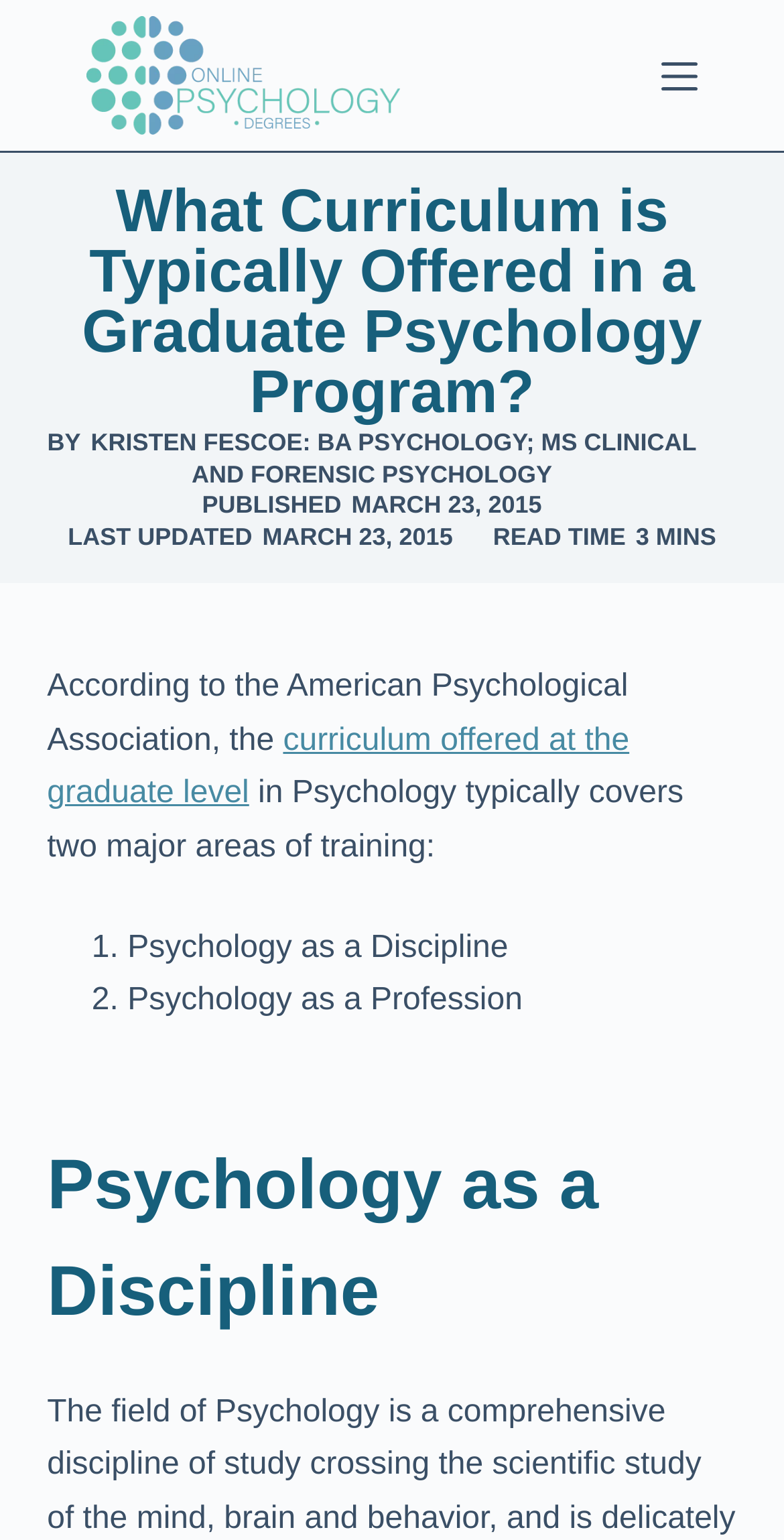What is the published date of this article?
Using the screenshot, give a one-word or short phrase answer.

MARCH 23, 2015